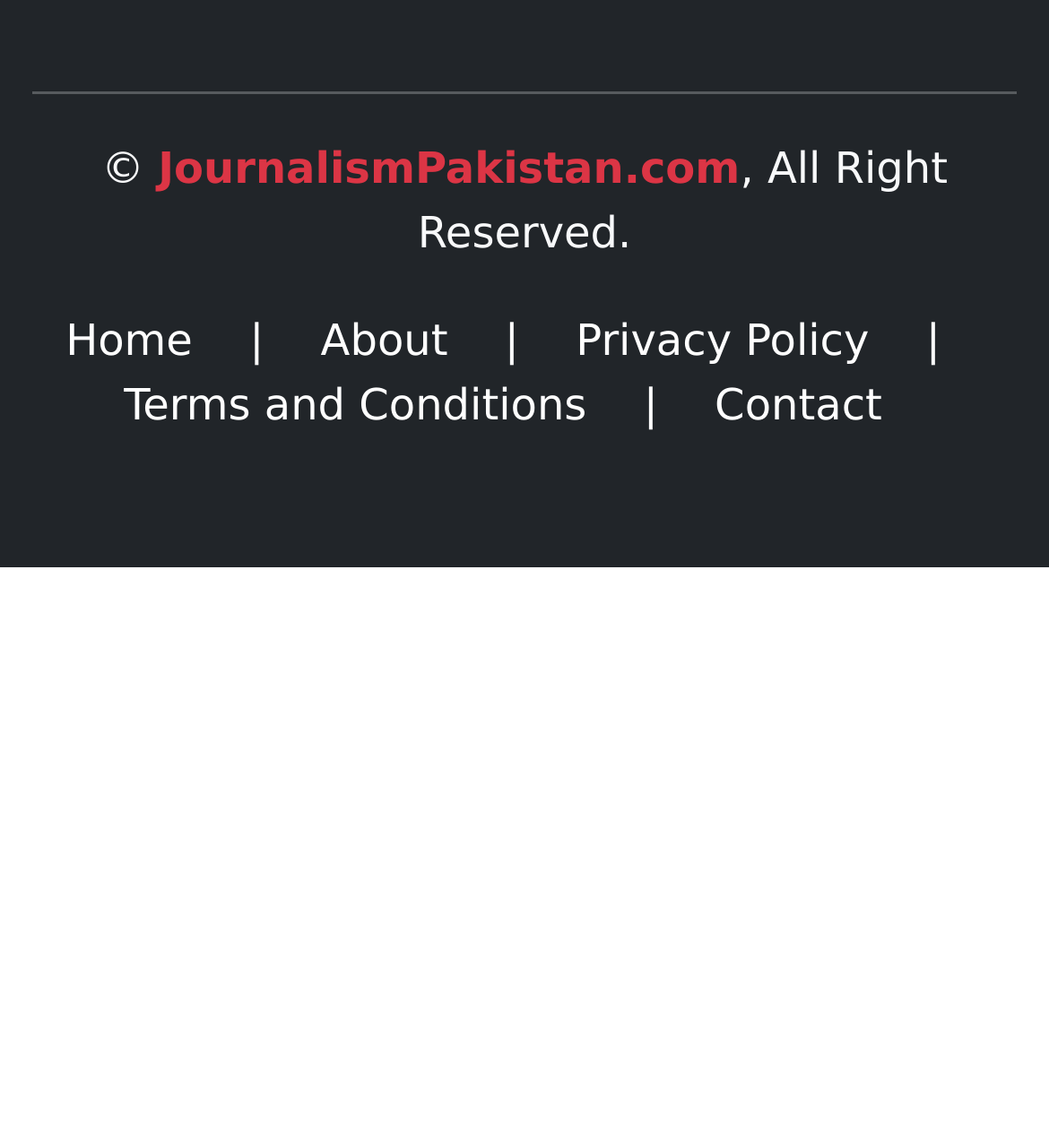Pinpoint the bounding box coordinates of the clickable area necessary to execute the following instruction: "contact the website". The coordinates should be given as four float numbers between 0 and 1, namely [left, top, right, bottom].

[0.681, 0.331, 0.882, 0.375]